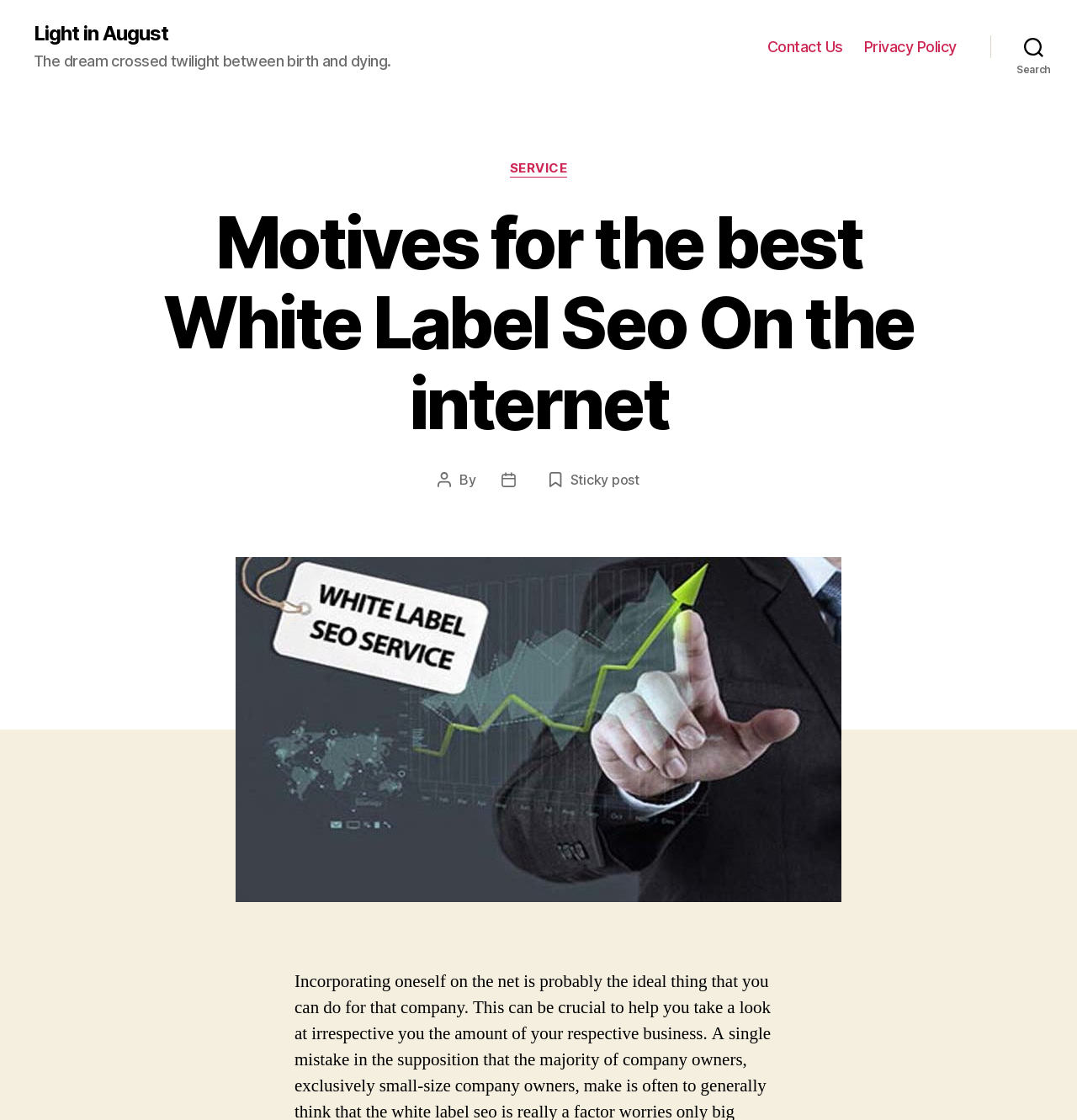Identify the bounding box for the UI element specified in this description: "Contact Us". The coordinates must be four float numbers between 0 and 1, formatted as [left, top, right, bottom].

[0.712, 0.034, 0.783, 0.05]